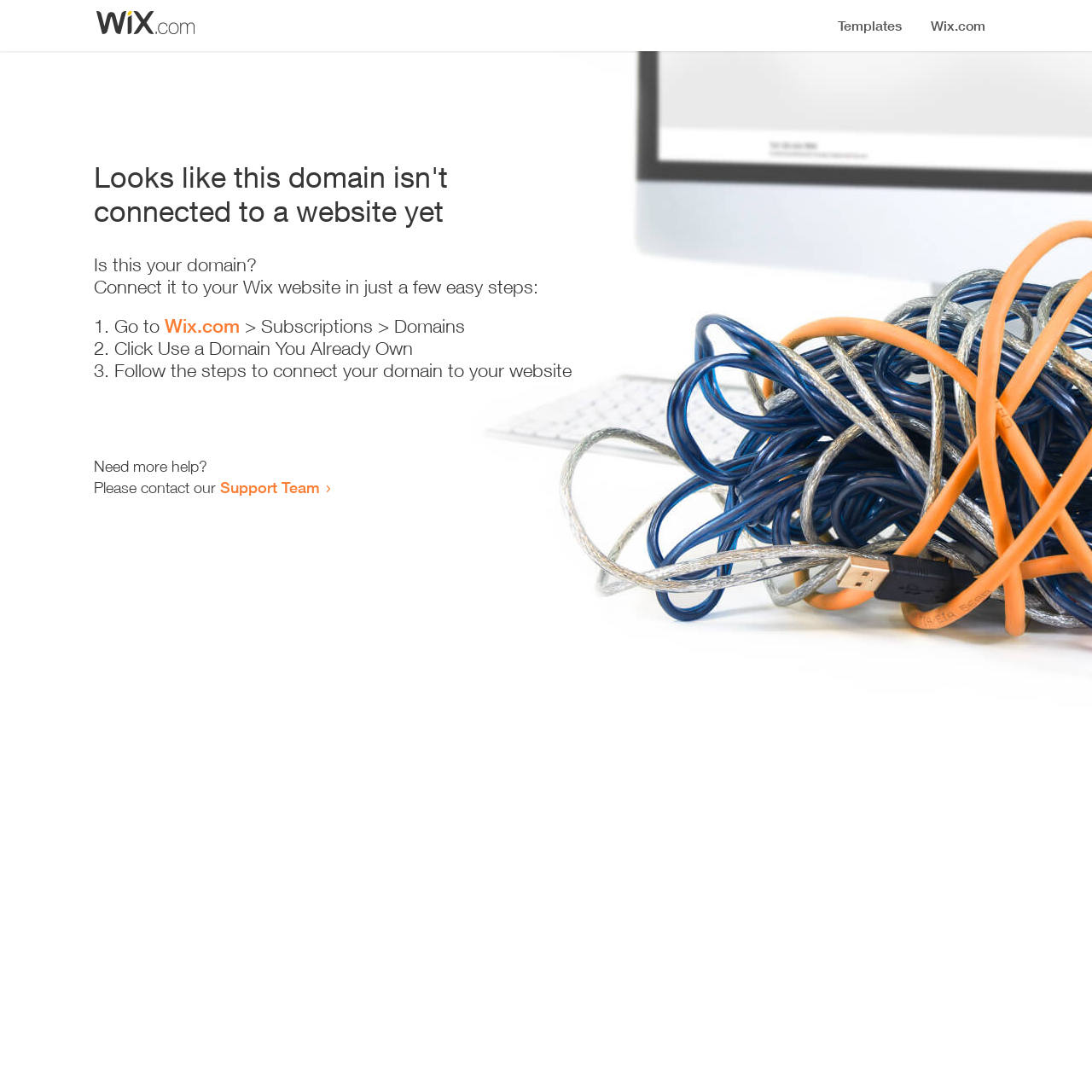From the details in the image, provide a thorough response to the question: What is the tone of the webpage?

The webpage has a helpful tone, as it provides clear steps and instructions to connect a domain to a website, and offers support for users who need more help, indicating a willingness to assist and guide users through the process.